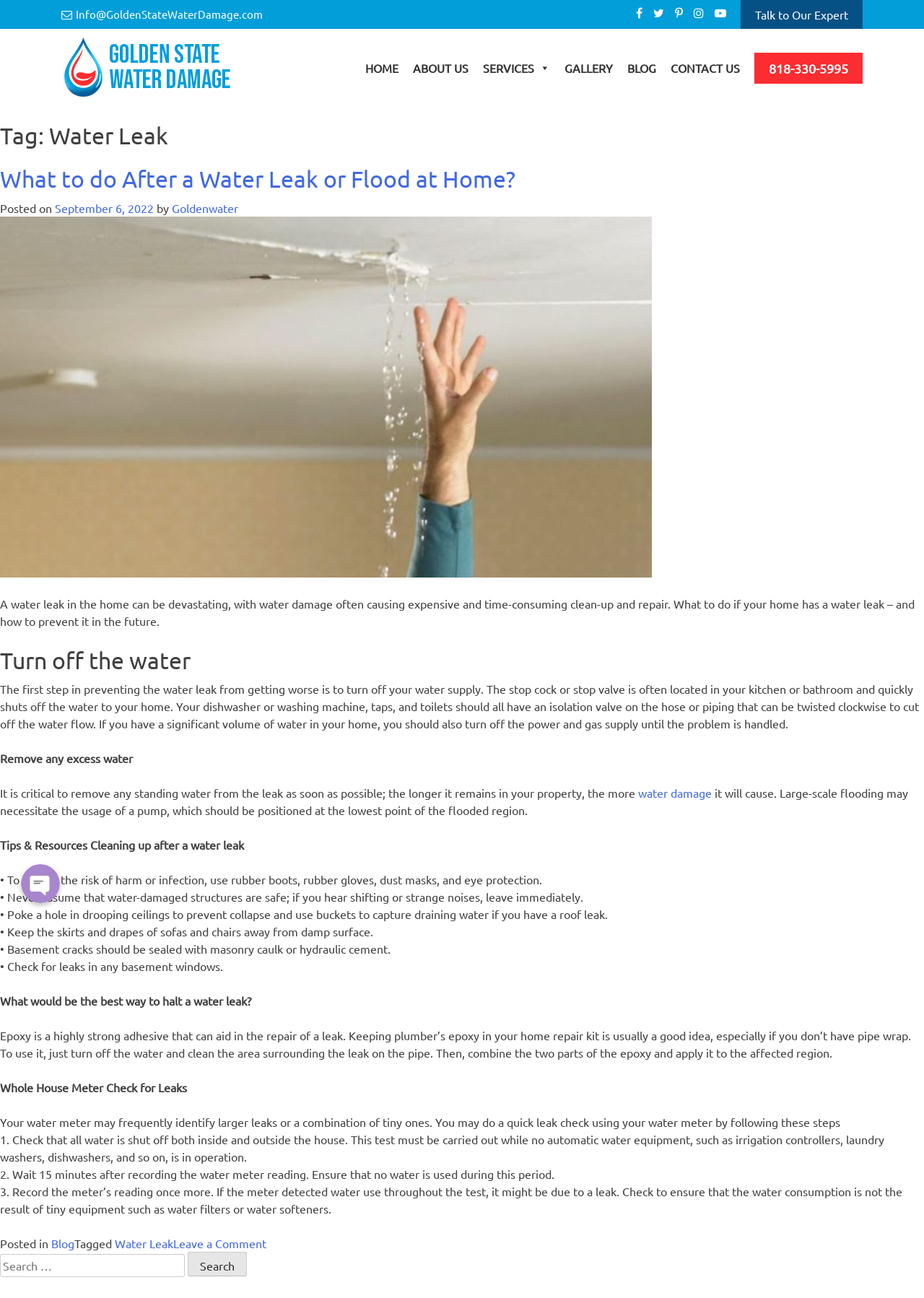What is the name of the company?
Refer to the image and offer an in-depth and detailed answer to the question.

The name of the company can be determined by looking at the logo and the contact information provided on the webpage, which includes the email address 'Info@GoldenStateWaterDamage.com'.